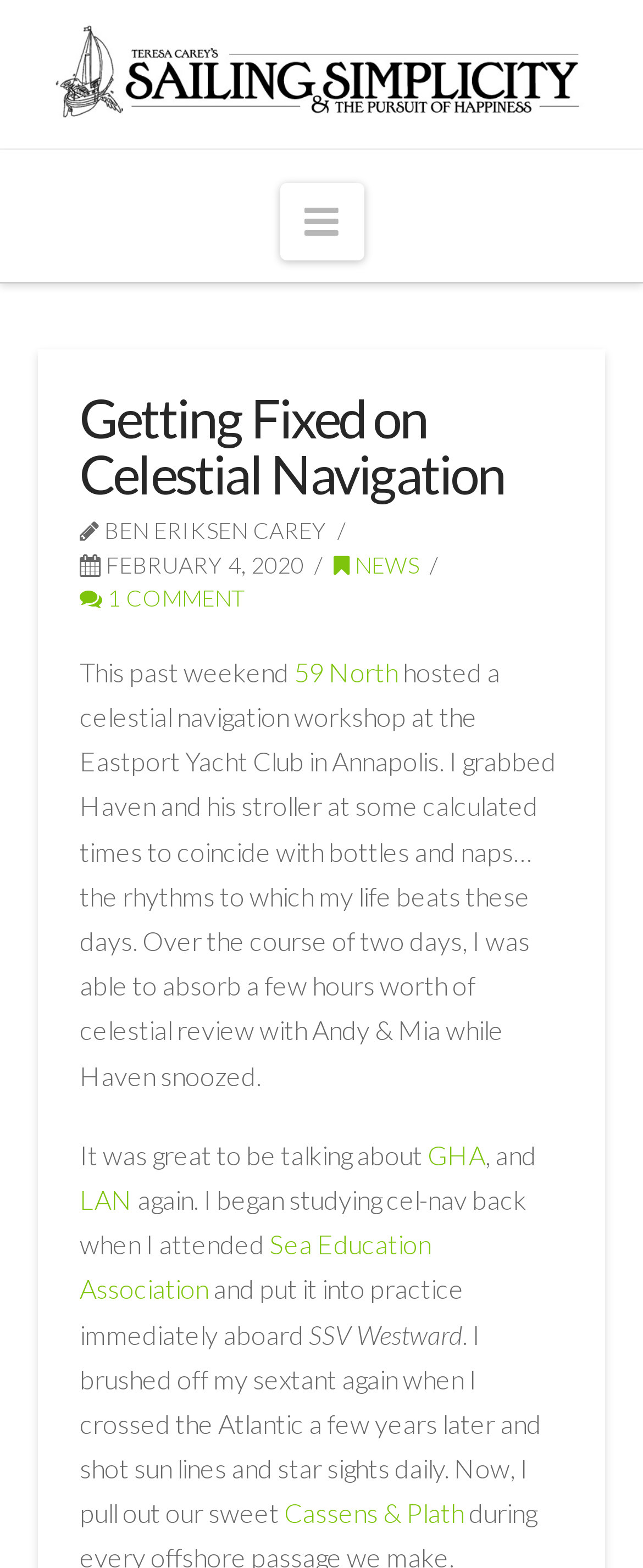Determine the bounding box for the UI element that matches this description: "1 Comment".

[0.124, 0.372, 0.383, 0.39]